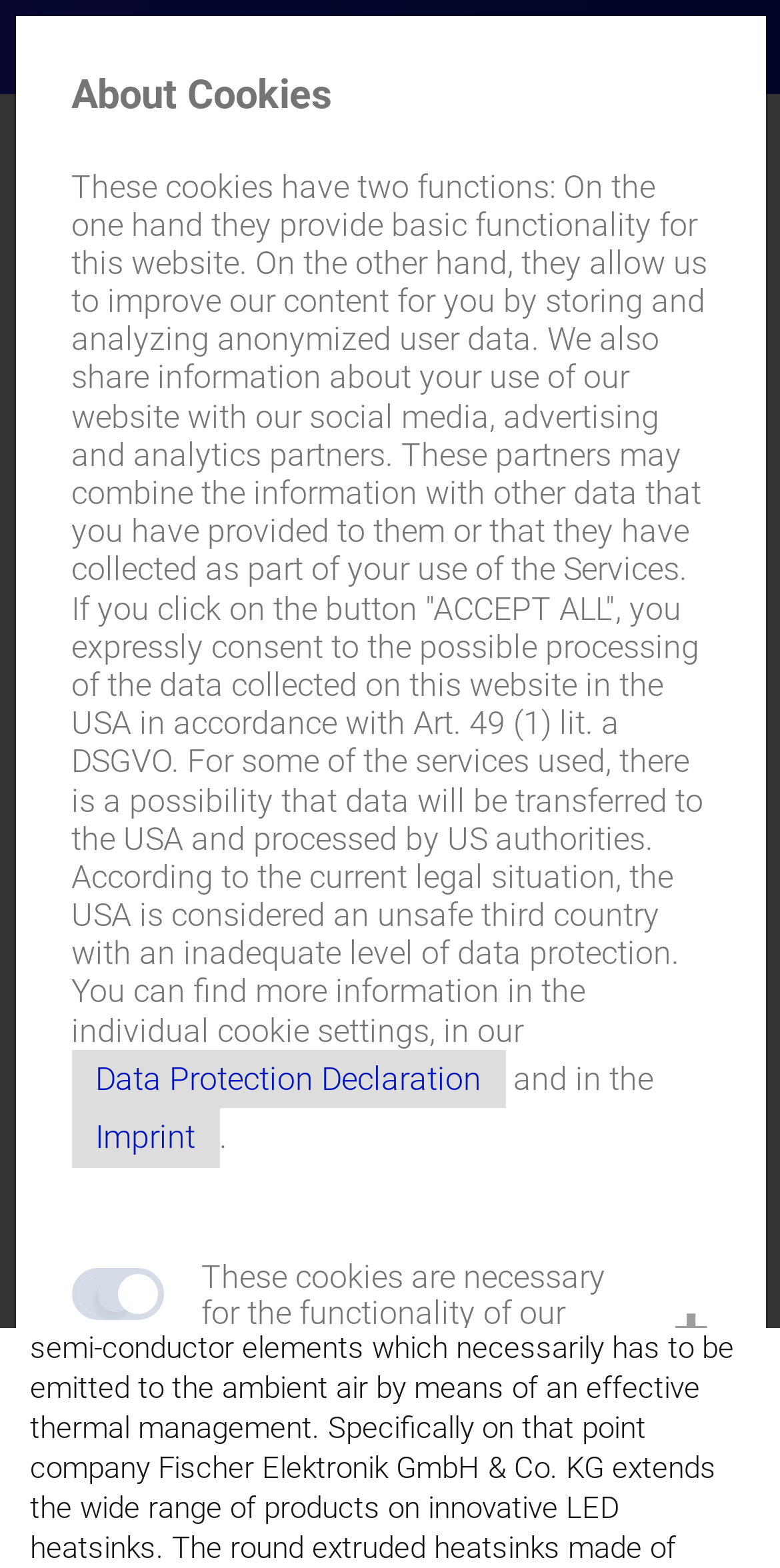Review the image closely and give a comprehensive answer to the question: What is the main topic of the webpage?

The main topic of the webpage is 'New LED heatsinks with integrated mounting hole pattern' as indicated by the heading element with the text 'New LED heatsinks with integrated mounting hole pattern'.